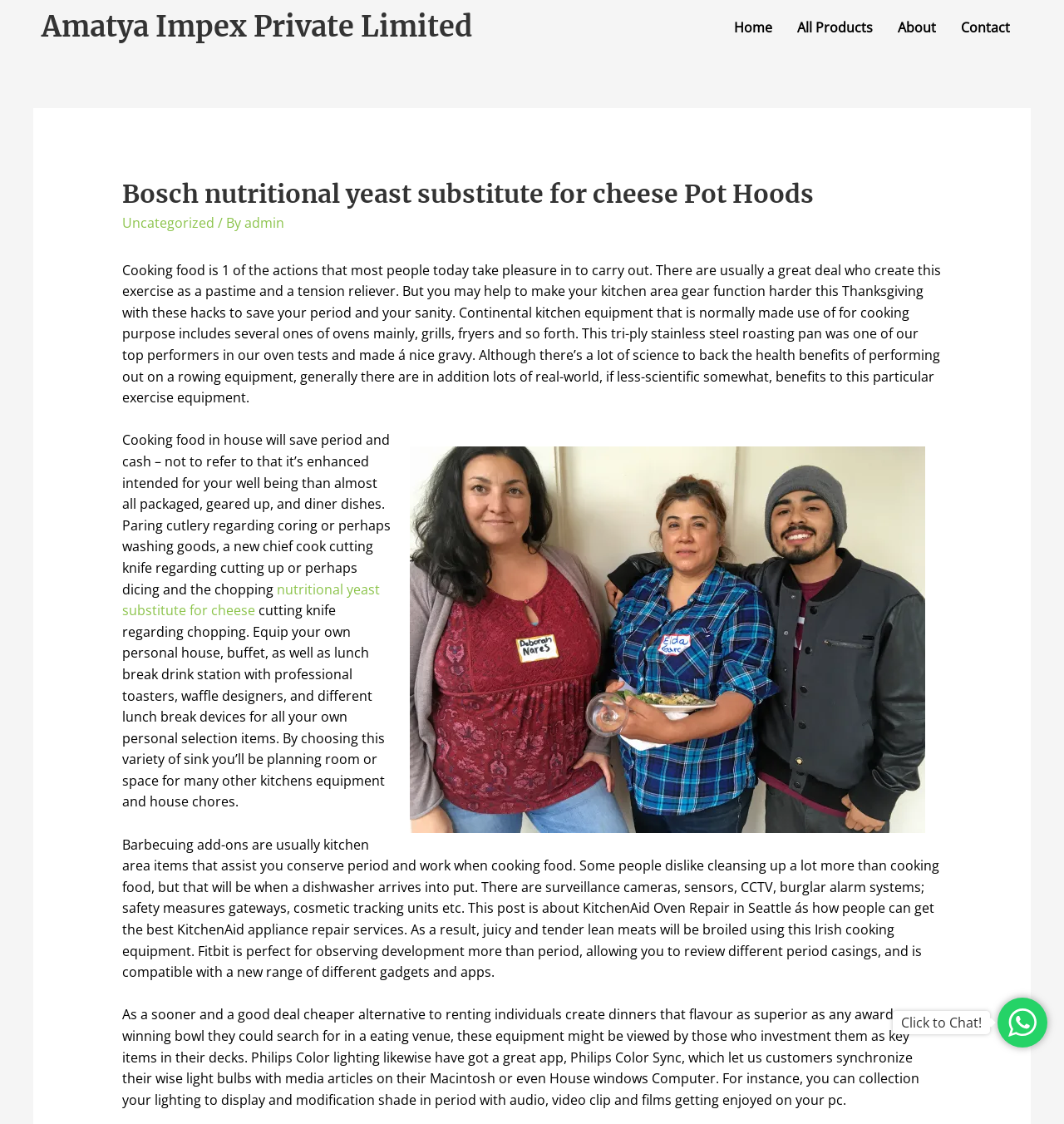What is the company name mentioned on the webpage?
Please respond to the question with as much detail as possible.

The company name is mentioned in the heading element with the text 'Amatya Impex Private Limited' at the top of the webpage.